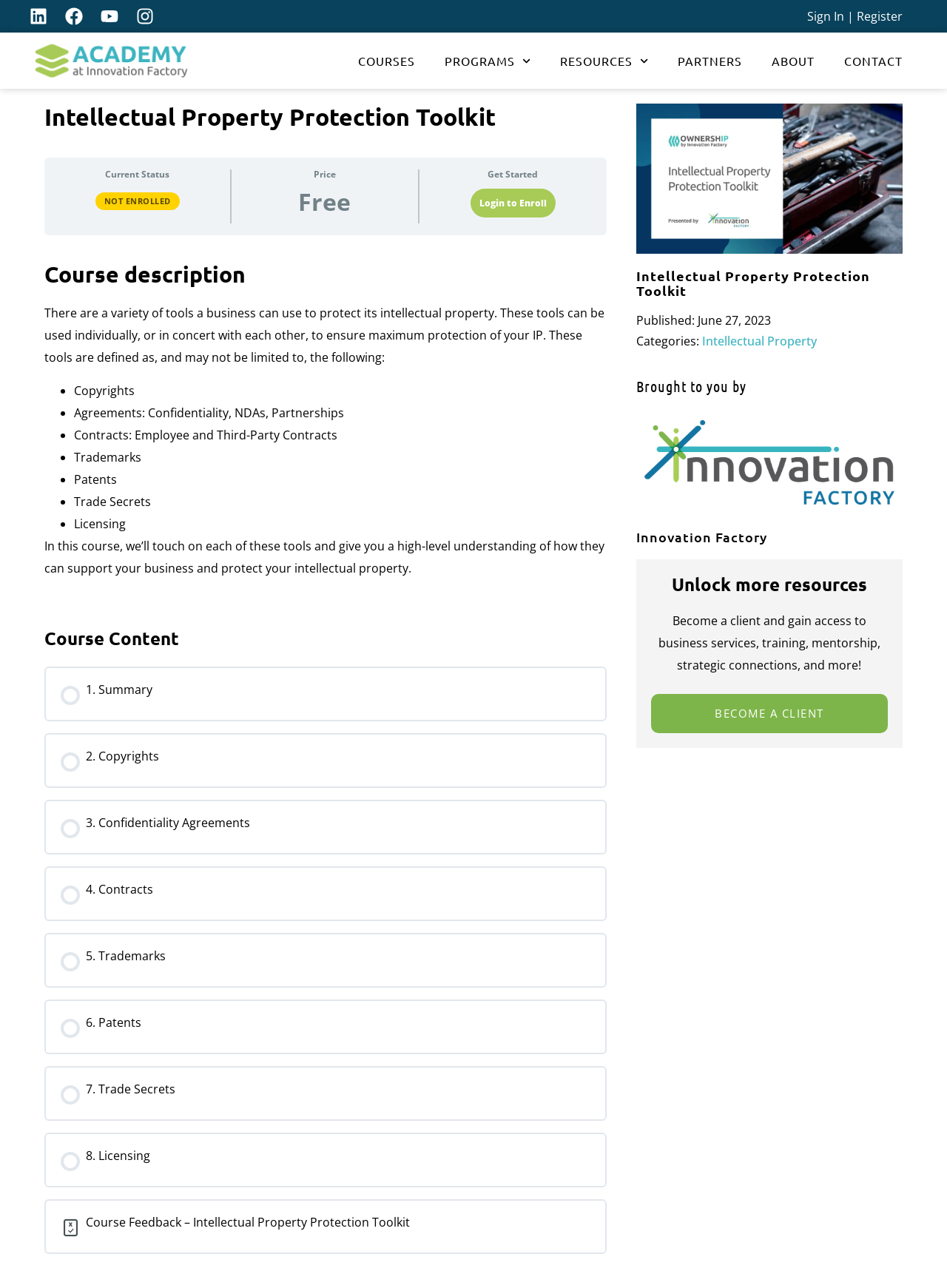How many course content sections are there?
Please provide a single word or phrase answer based on the image.

8